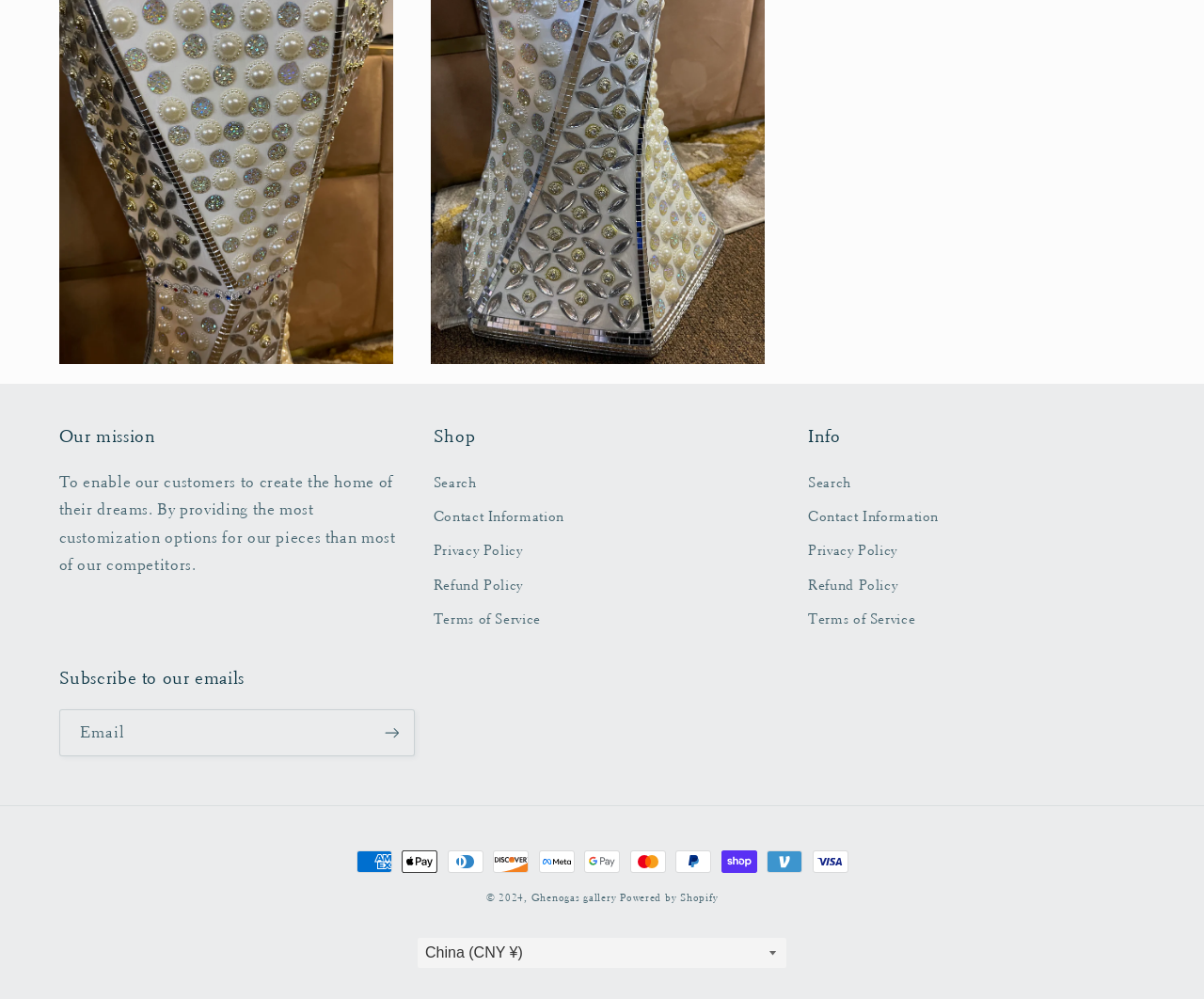Determine the bounding box coordinates of the UI element described by: "Powered by Shopify".

[0.515, 0.892, 0.596, 0.906]